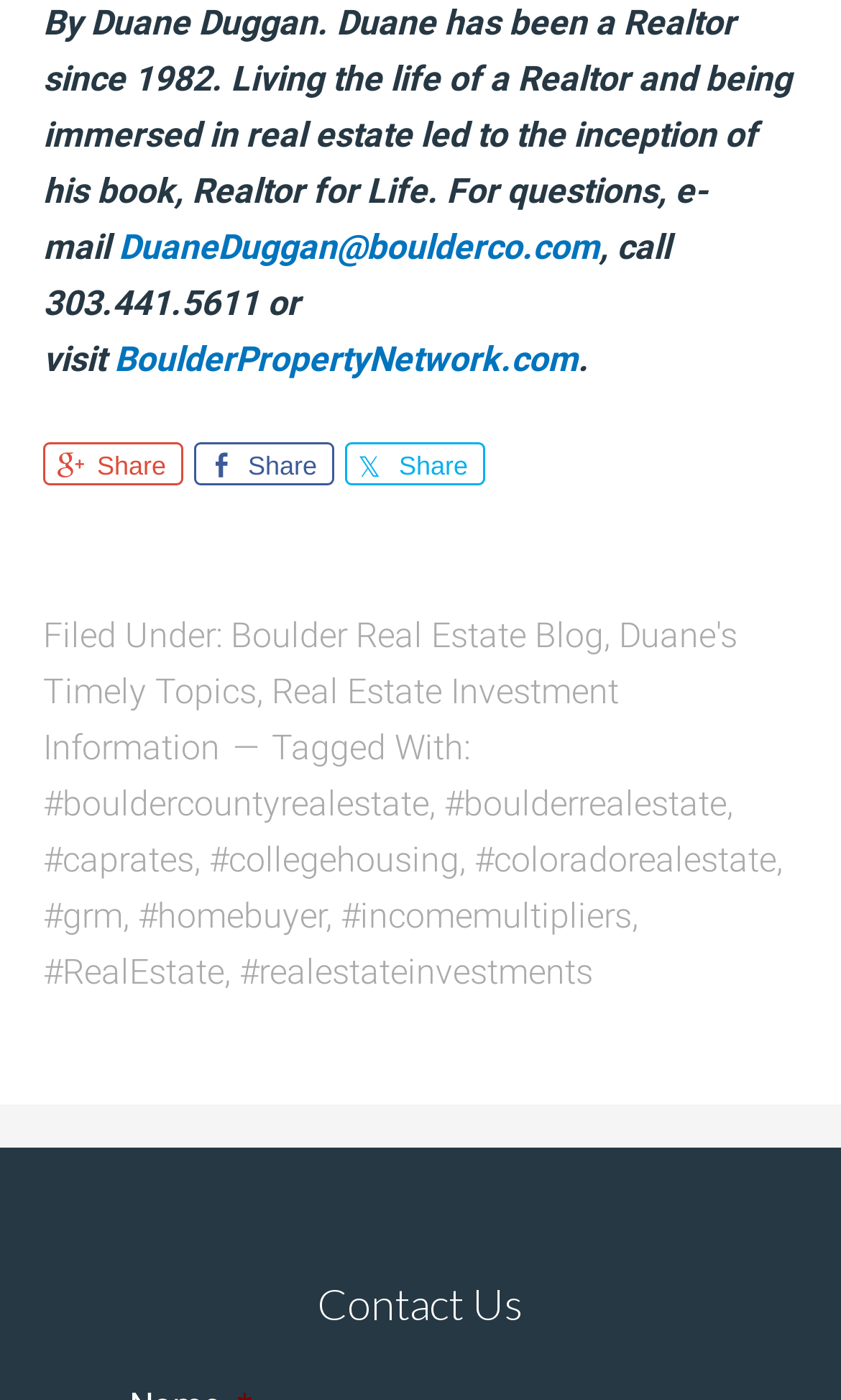Please identify the bounding box coordinates of the region to click in order to complete the task: "Share on Facebook". The coordinates must be four float numbers between 0 and 1, specified as [left, top, right, bottom].

[0.231, 0.316, 0.397, 0.347]